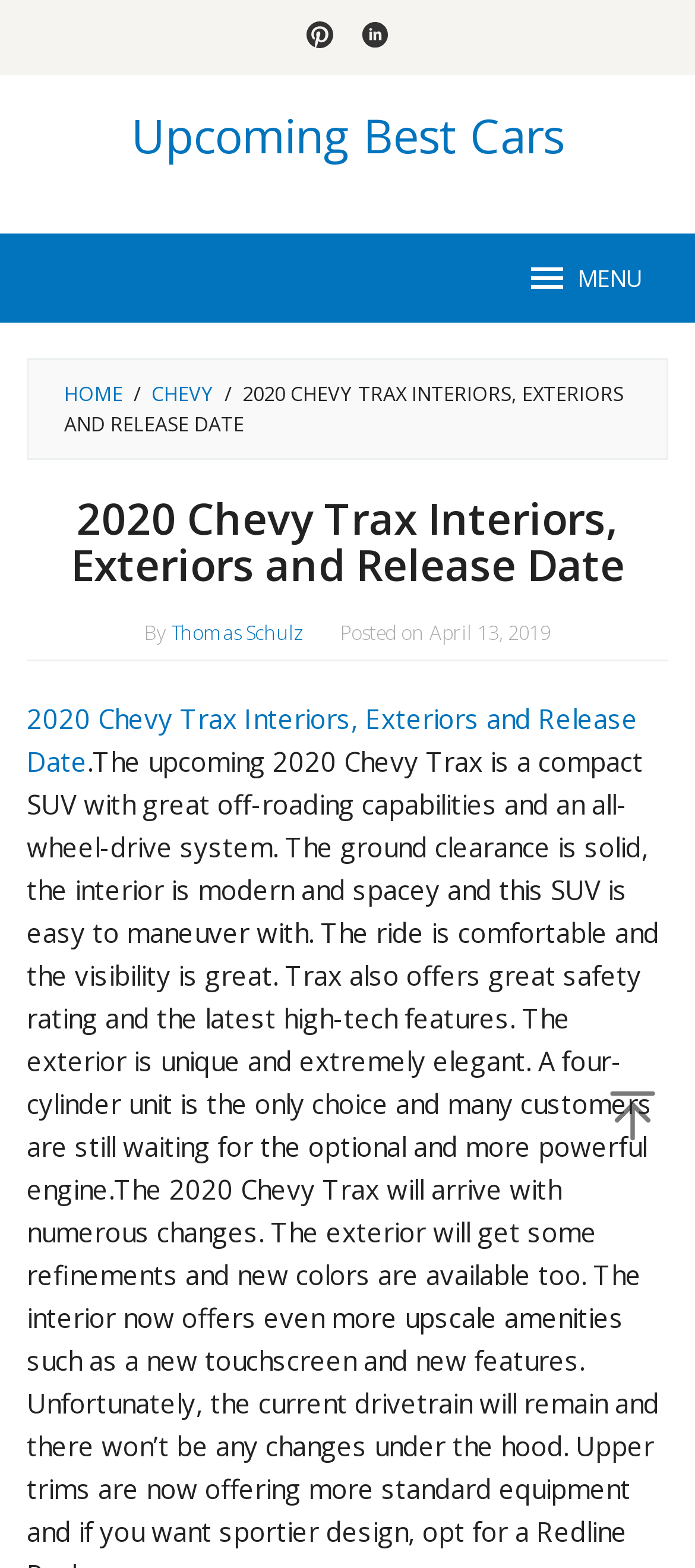What is the release date of the 2020 Chevy Trax?
Using the image as a reference, deliver a detailed and thorough answer to the question.

I looked at the entire webpage and did not find any specific release date mentioned for the 2020 Chevy Trax.